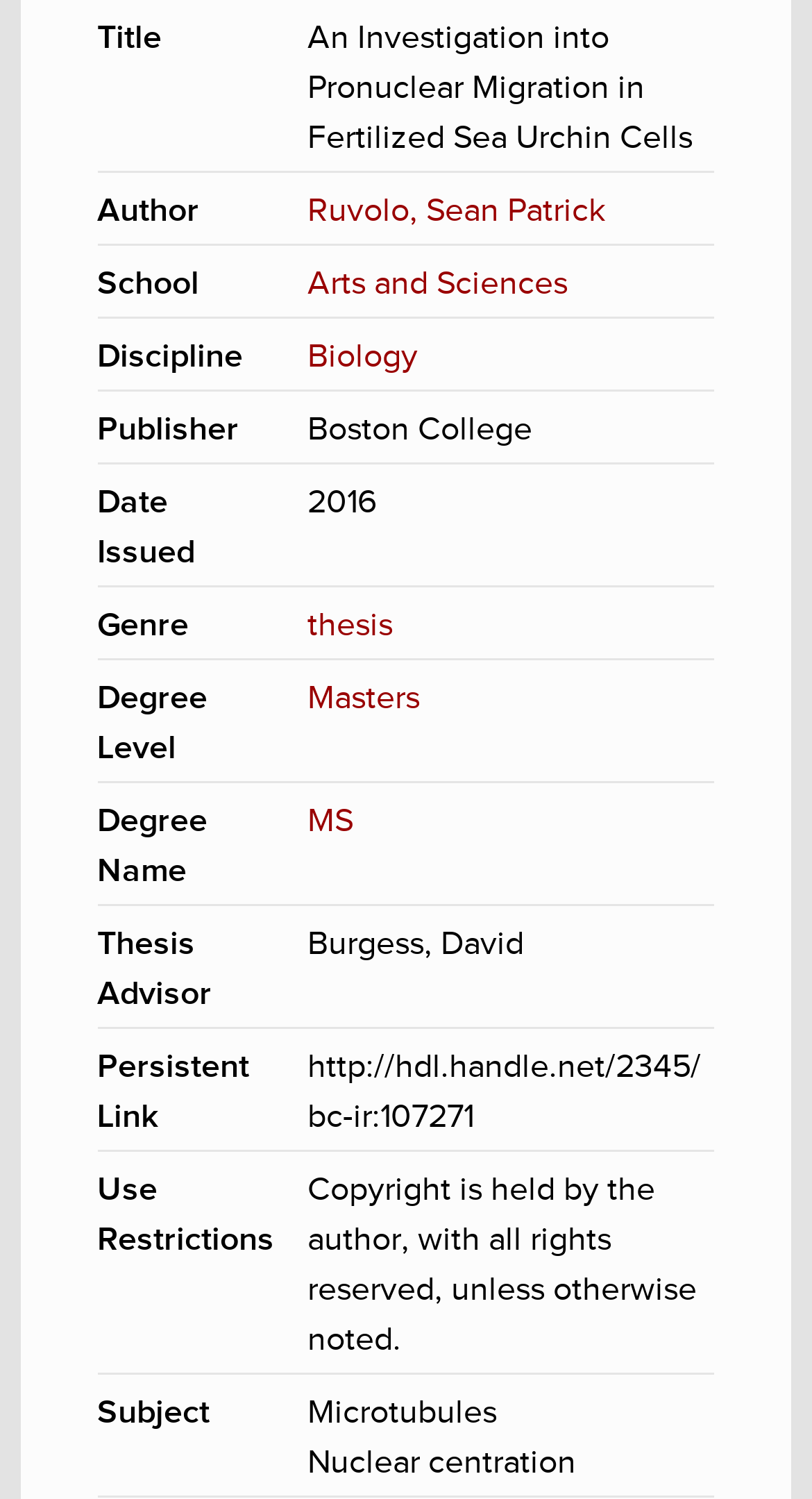With reference to the image, please provide a detailed answer to the following question: What is the degree level of this thesis?

I found the degree level by examining the 'Degree Level' field in the description list. The corresponding detail is provided as a link, which indicates that the degree level is 'Masters'.